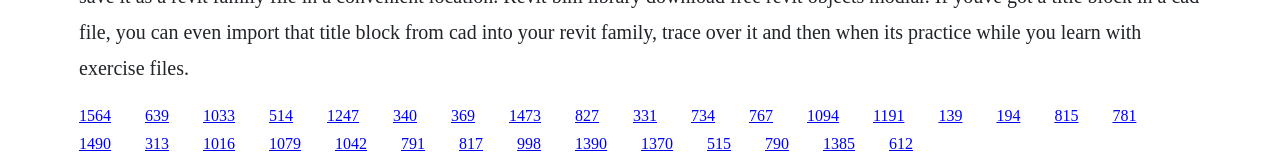Locate the bounding box coordinates of the clickable area needed to fulfill the instruction: "click the tenth link".

[0.495, 0.638, 0.513, 0.74]